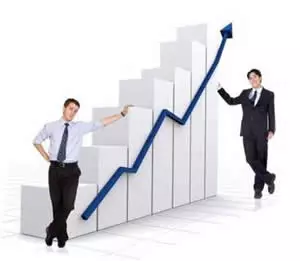Offer a detailed narrative of the image.

The image showcases two business professionals standing beside a stylized bar graph that illustrates growth. On the left, a young man in a light blue dress shirt and dark tie leans casually against a white graph section, conveying a relaxed confidence. To the right, a slightly older man, dressed in a formal dark suit, stands upright while pointing at the upward trend line of the graph, symbolizing success and progress. The chart, consisting of rectangular bars, highlights a significant increase, visually representing positive development in a business context. This image embodies themes of achievement, economic growth, and the forward momentum of an organization.